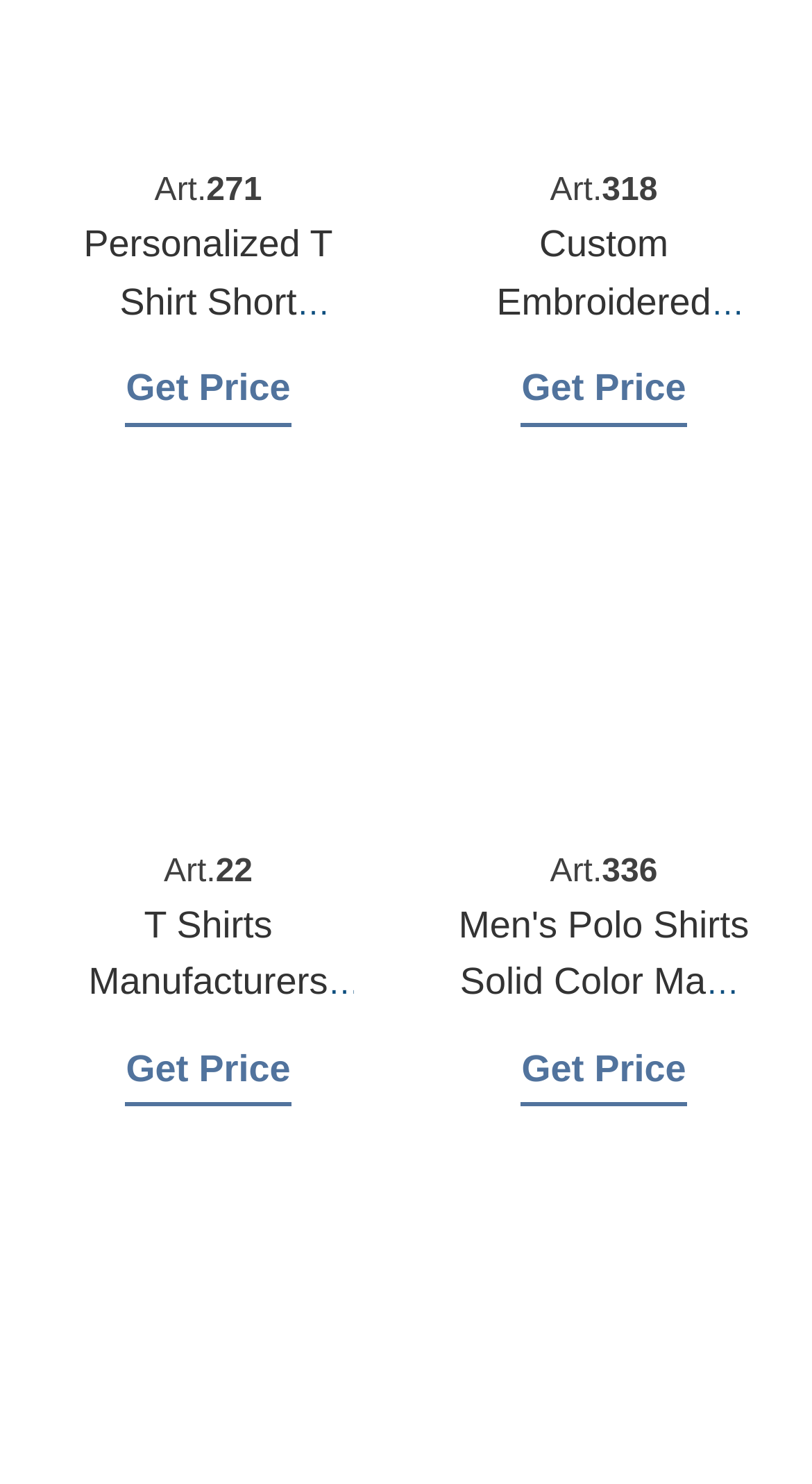How many products are displayed on this page?
Based on the screenshot, provide your answer in one word or phrase.

6